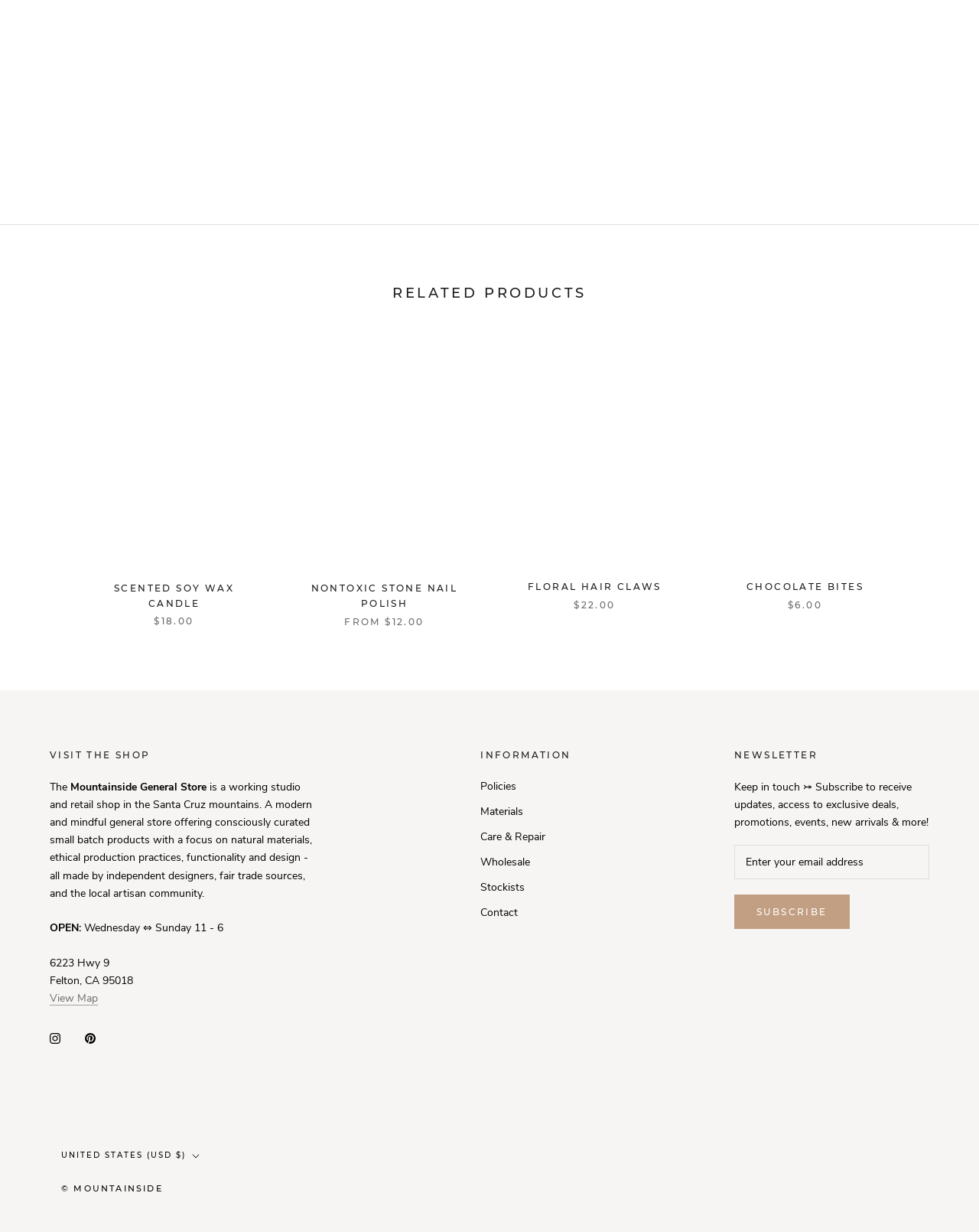Provide the bounding box coordinates in the format (top-left x, top-left y, bottom-right x, bottom-right y). All values are floating point numbers between 0 and 1. Determine the bounding box coordinate of the UI element described as: Culture & Lifestyle

None